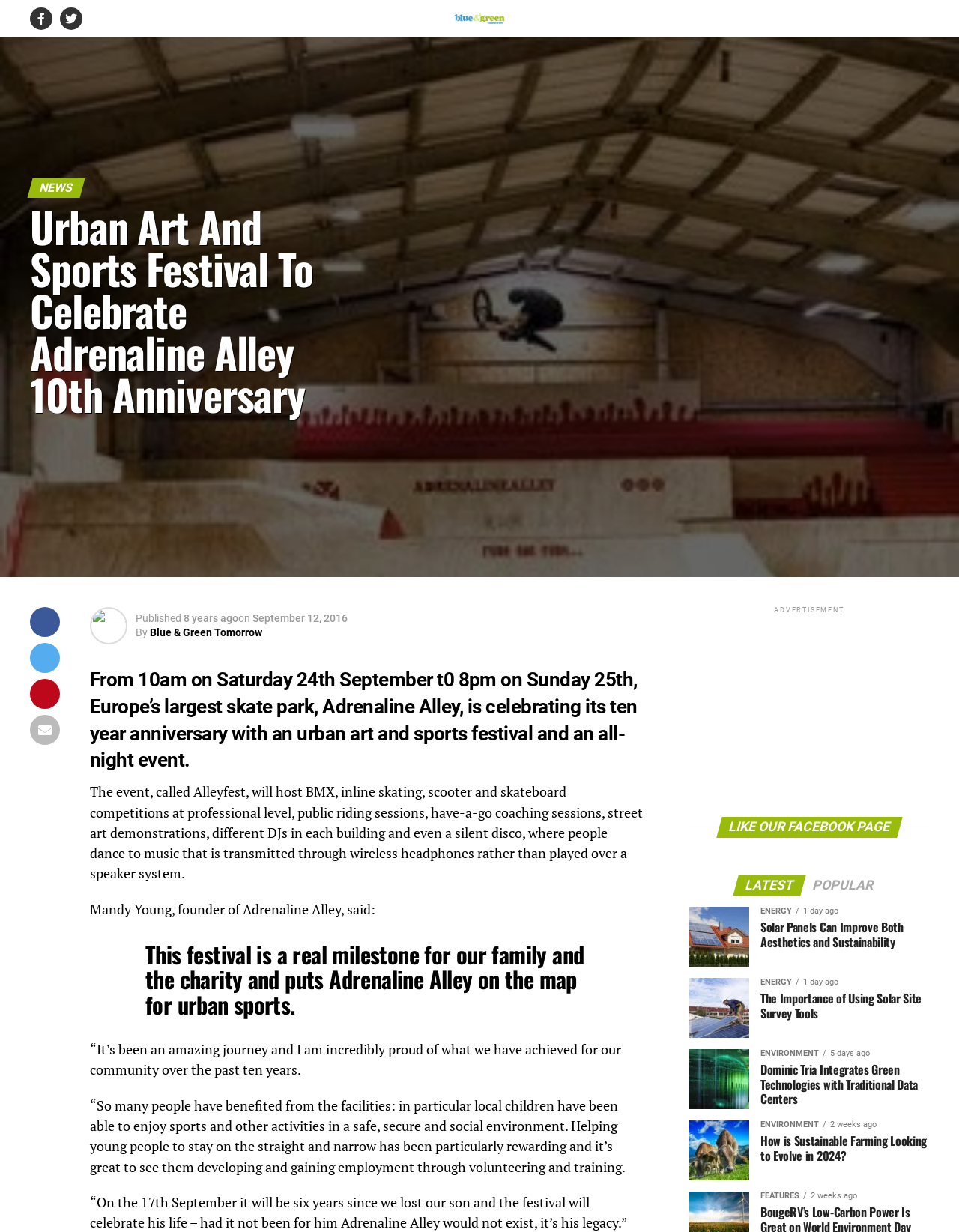What is the name of the website?
Using the visual information, answer the question in a single word or phrase.

Blue and Green Tomorrow